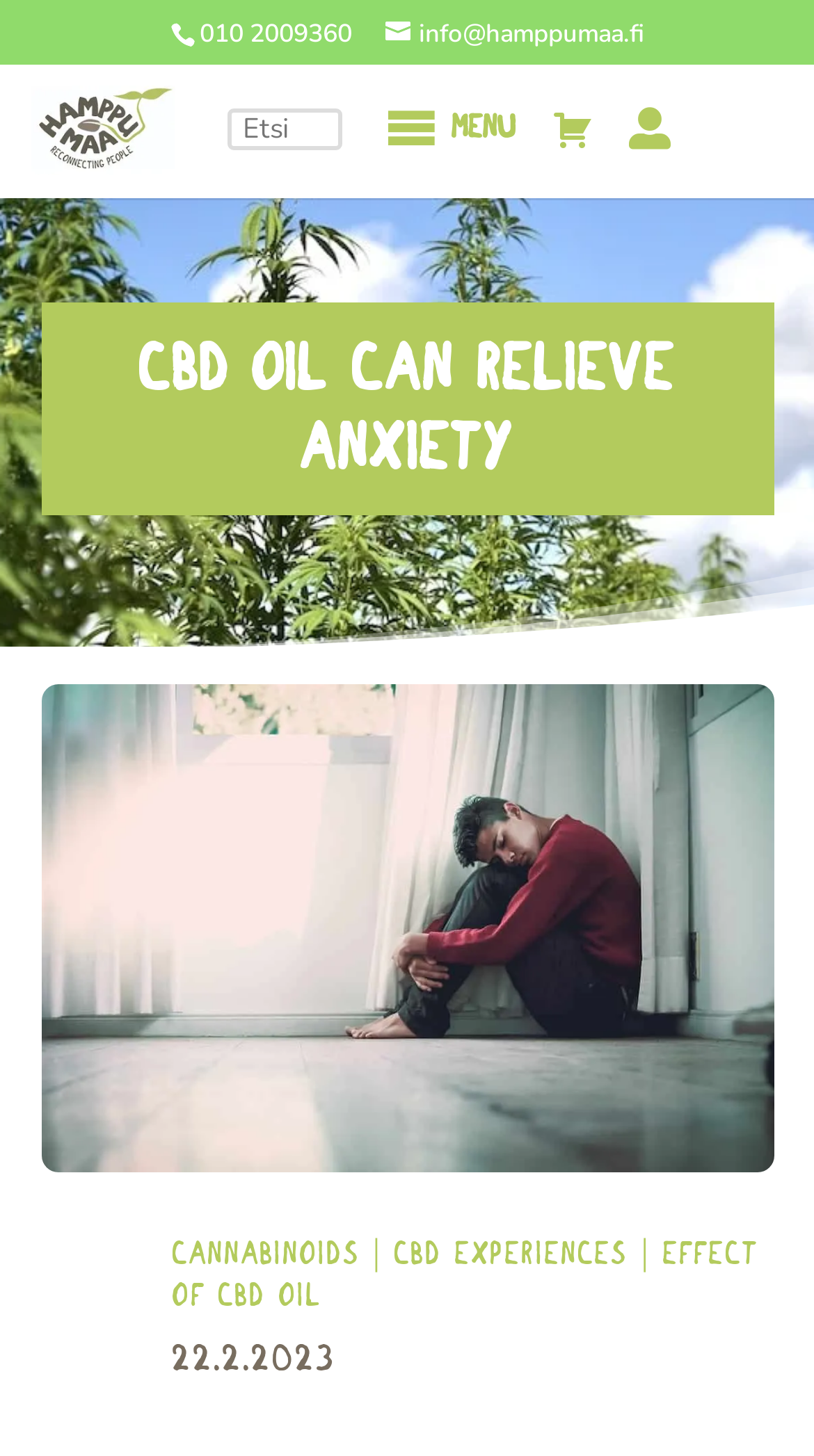Find the bounding box coordinates of the element to click in order to complete the given instruction: "Click the Hamppumaa logo."

[0.038, 0.059, 0.214, 0.12]